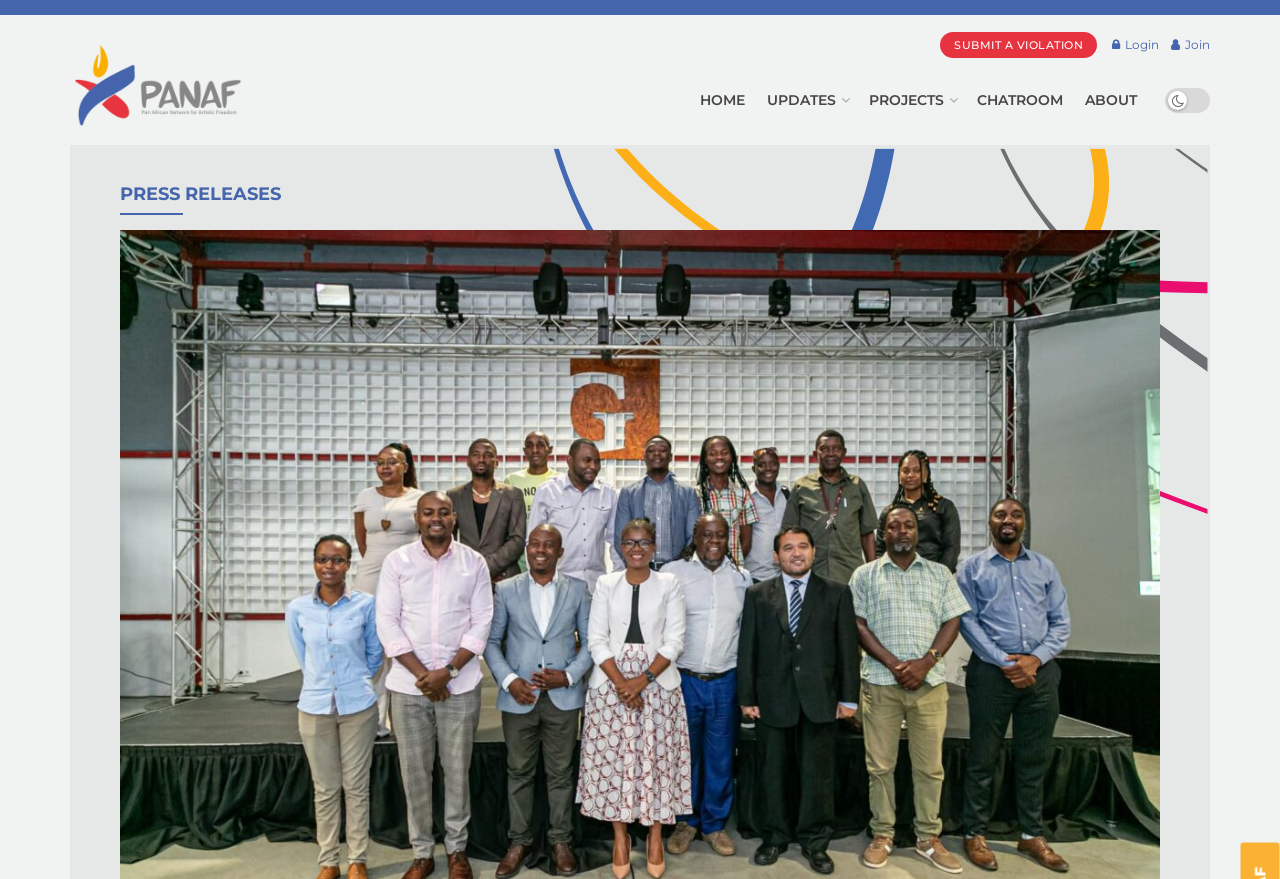Determine the bounding box coordinates for the clickable element to execute this instruction: "Click on the 'OUR STORAGE' link". Provide the coordinates as four float numbers between 0 and 1, i.e., [left, top, right, bottom].

None